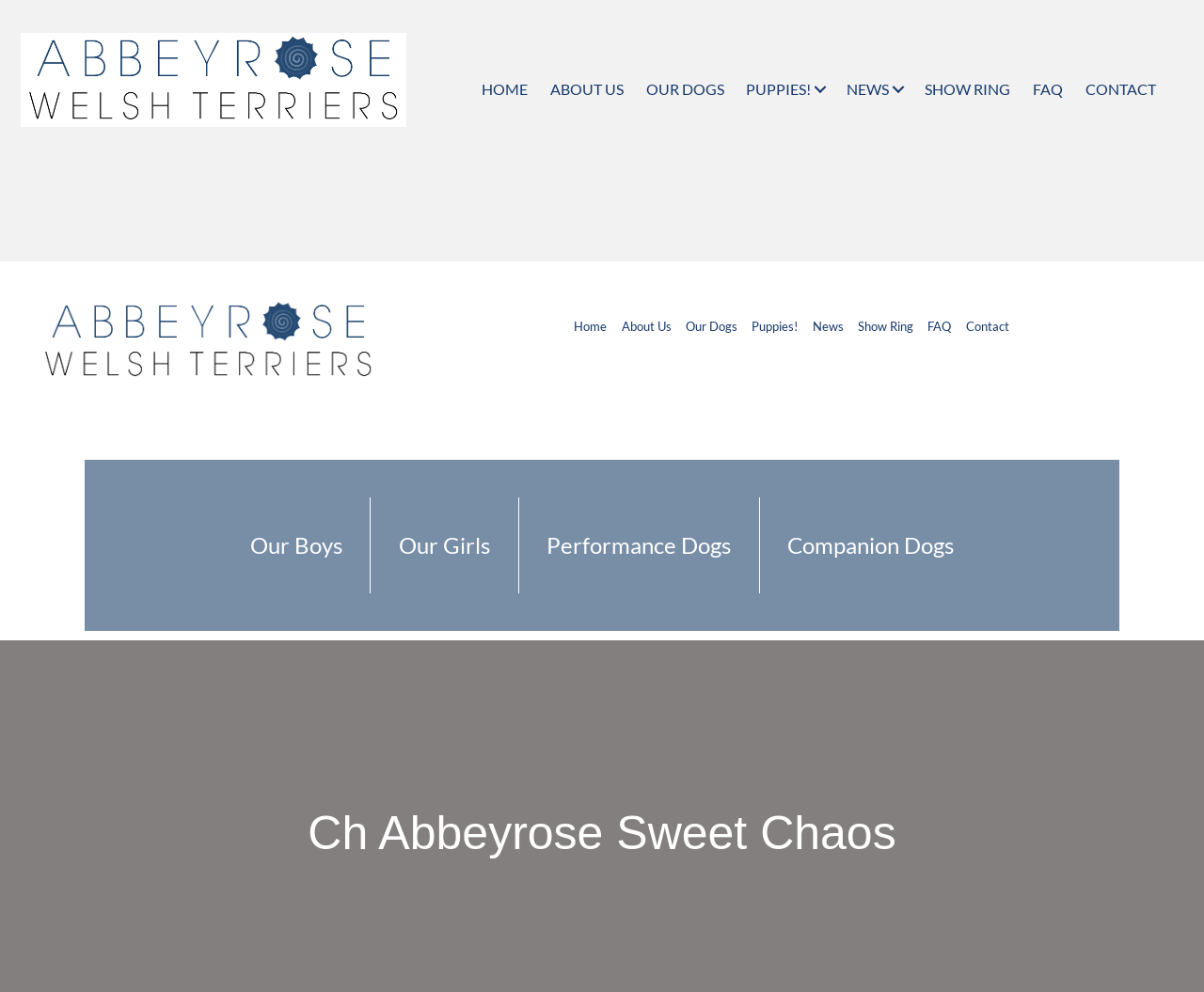What type of dog breeder is this website about?
Please respond to the question with a detailed and thorough explanation.

Based on the webpage content, specifically the link 'Welsh Terrier Breeder who occasionally have Welsh Terrier Puppies for Sale' and the heading 'America's Award Winning Welsh Terrier Breeder', it can be inferred that this website is about a Welsh Terrier breeder.